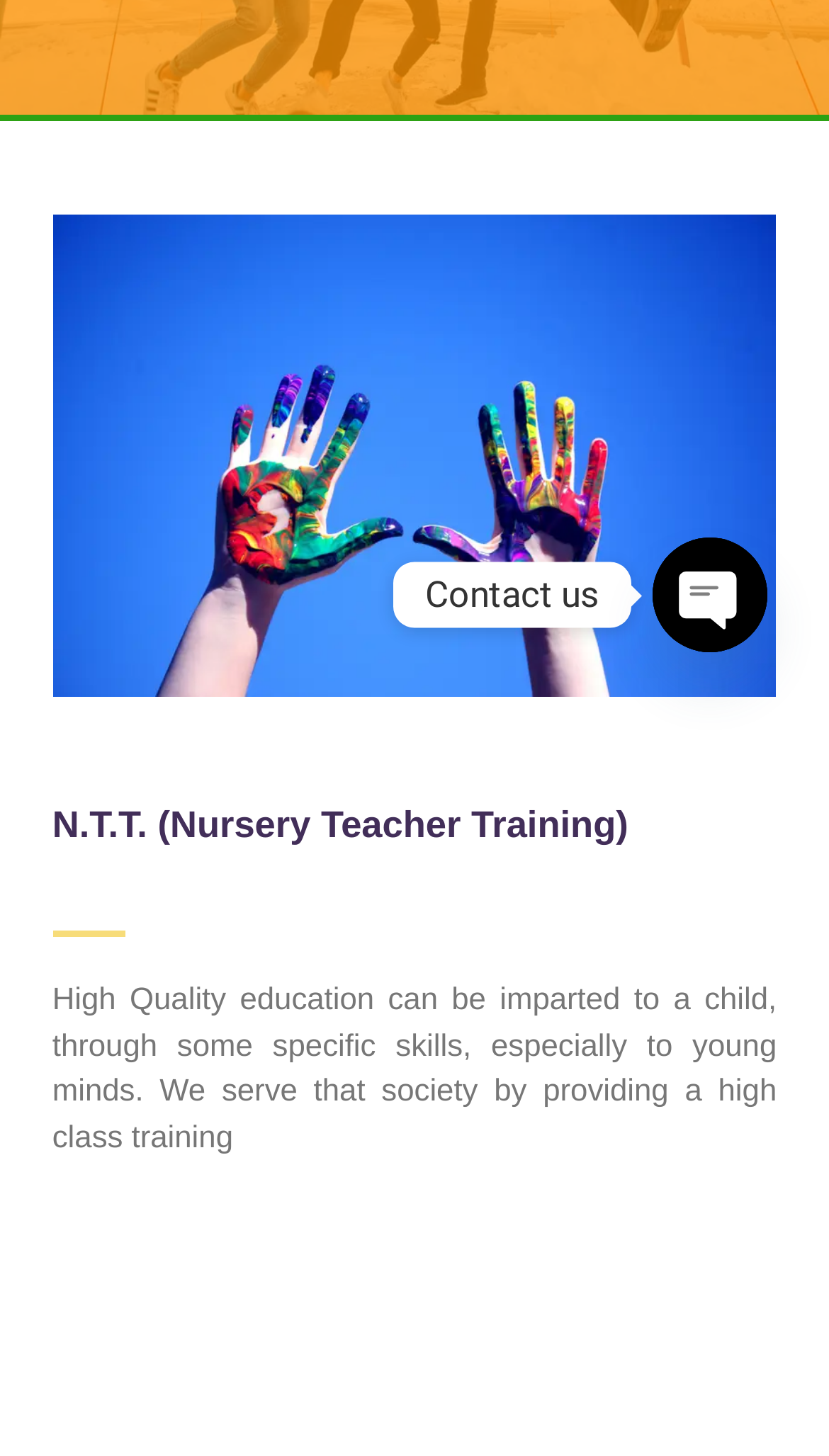Using the description: "aria-label="Phone"", determine the UI element's bounding box coordinates. Ensure the coordinates are in the format of four float numbers between 0 and 1, i.e., [left, top, right, bottom].

[0.787, 0.369, 0.926, 0.448]